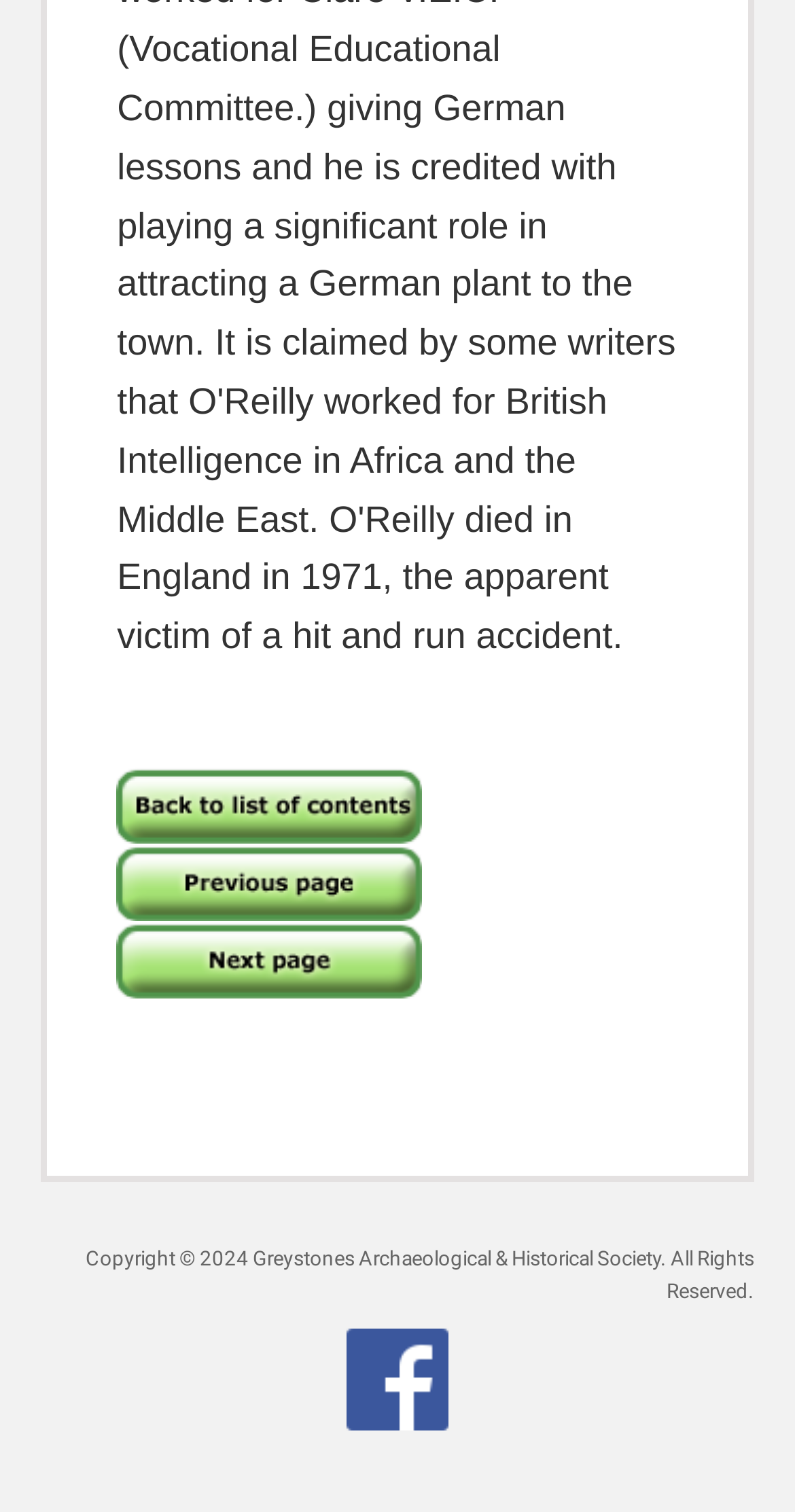What is the copyright year?
Please craft a detailed and exhaustive response to the question.

I found the copyright information at the bottom of the page, which states 'Copyright © 2024 Greystones Archaeological & Historical Society. All Rights Reserved.' The year mentioned is 2024.